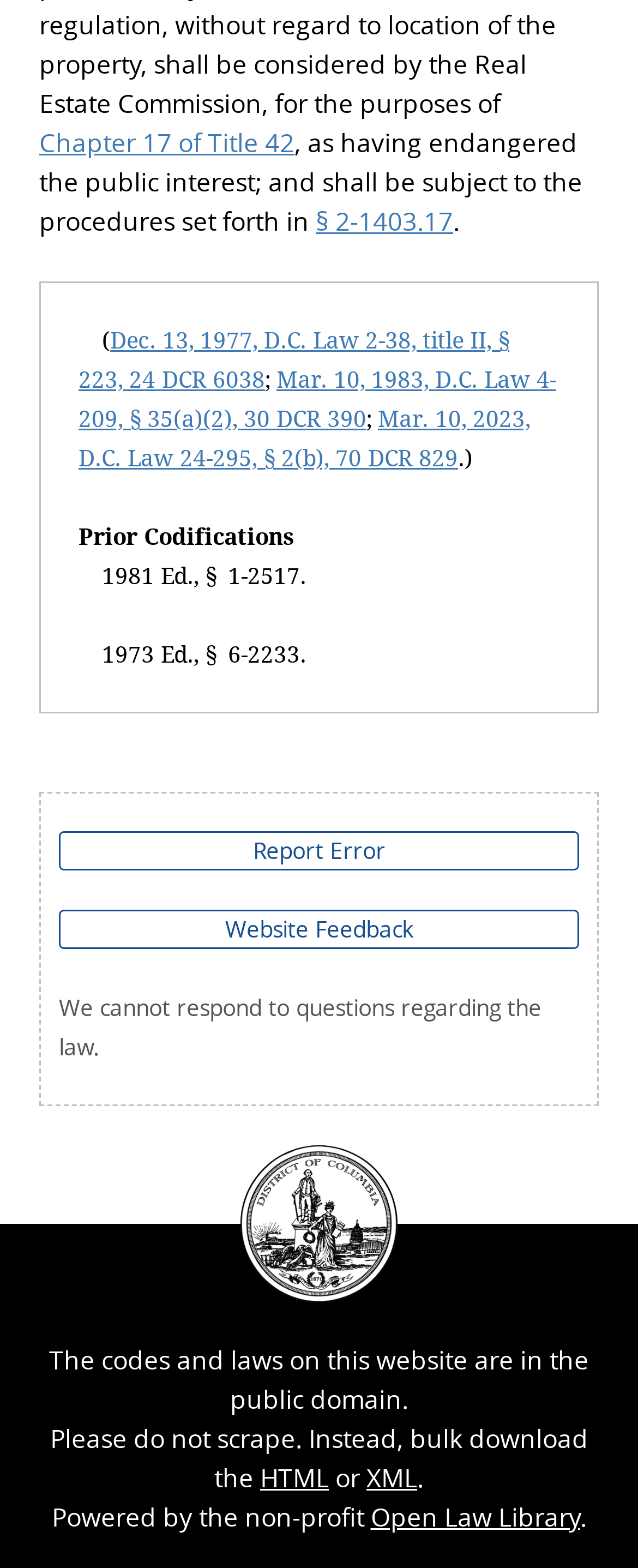What is the logo at the top of the webpage? Observe the screenshot and provide a one-word or short phrase answer.

Council of the District of Columbia logo